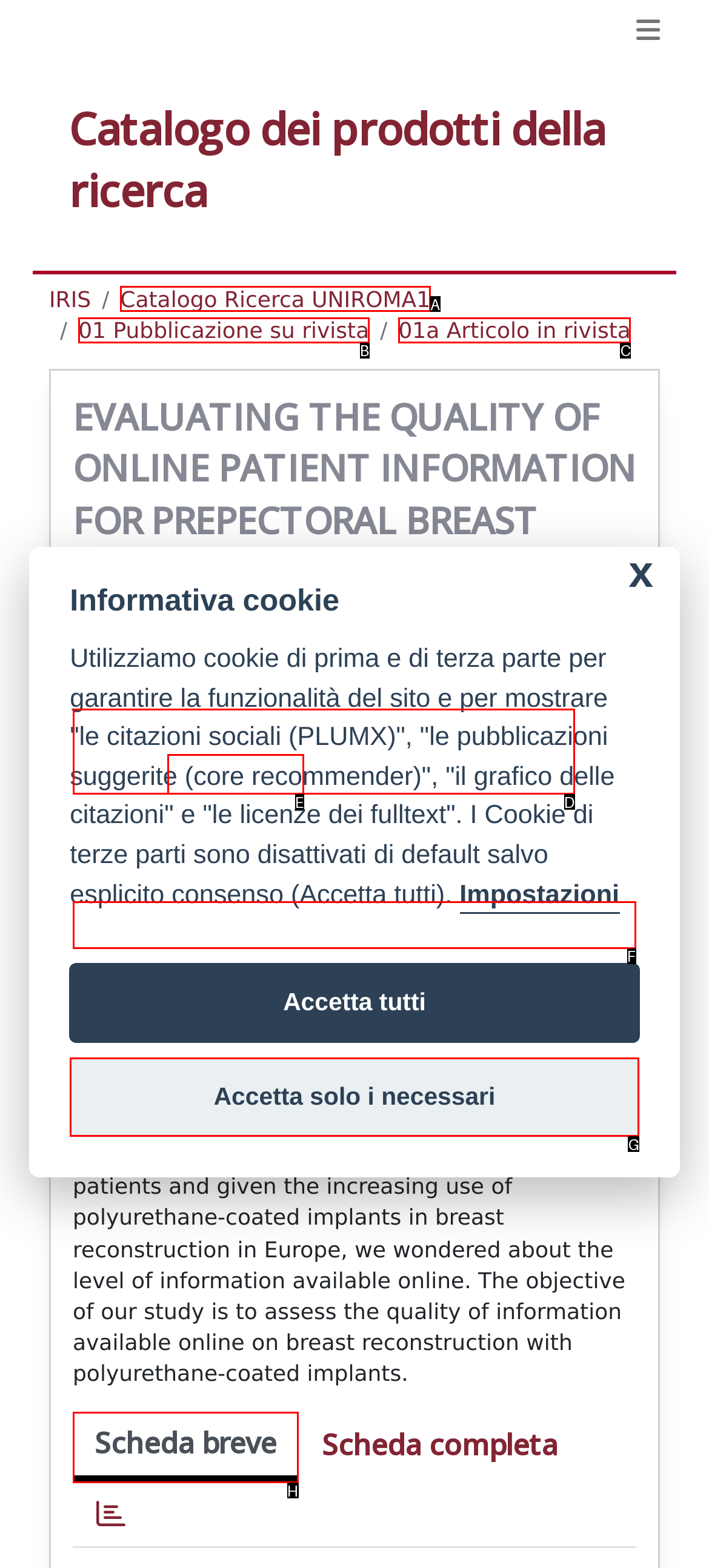Which UI element should you click on to achieve the following task: View the abstract? Provide the letter of the correct option.

F